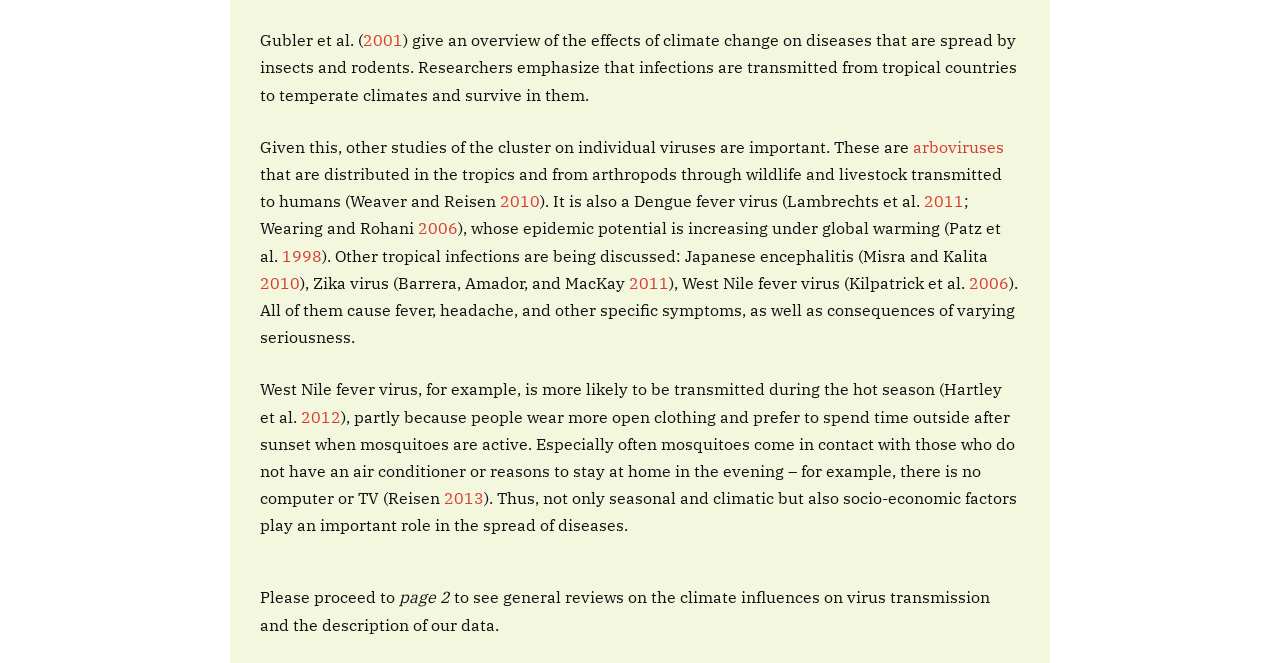What is the purpose of the text? Please answer the question using a single word or phrase based on the image.

To provide information on climate change and diseases